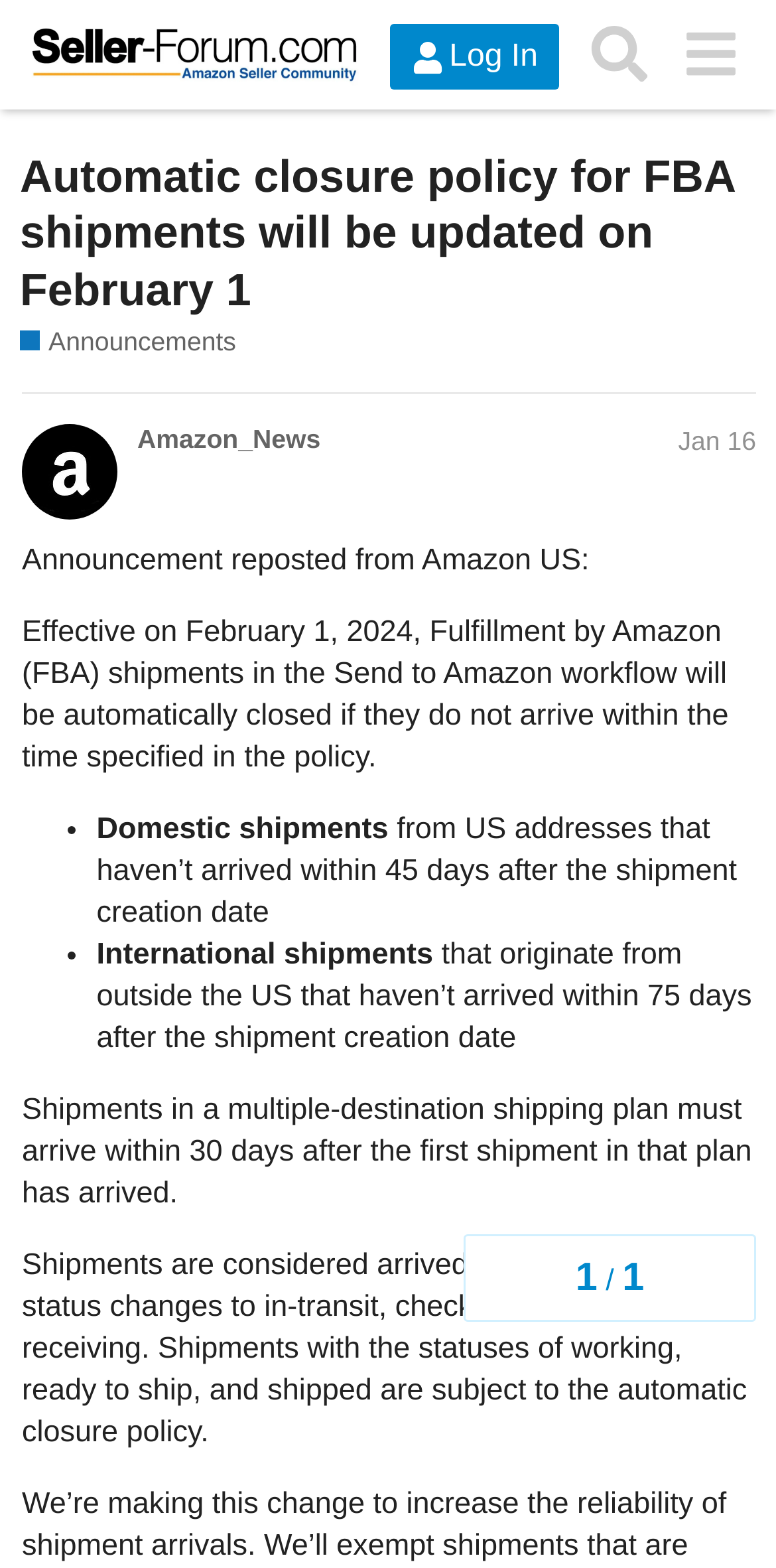Find the bounding box coordinates corresponding to the UI element with the description: "Announcements". The coordinates should be formatted as [left, top, right, bottom], with values as floats between 0 and 1.

[0.026, 0.207, 0.304, 0.231]